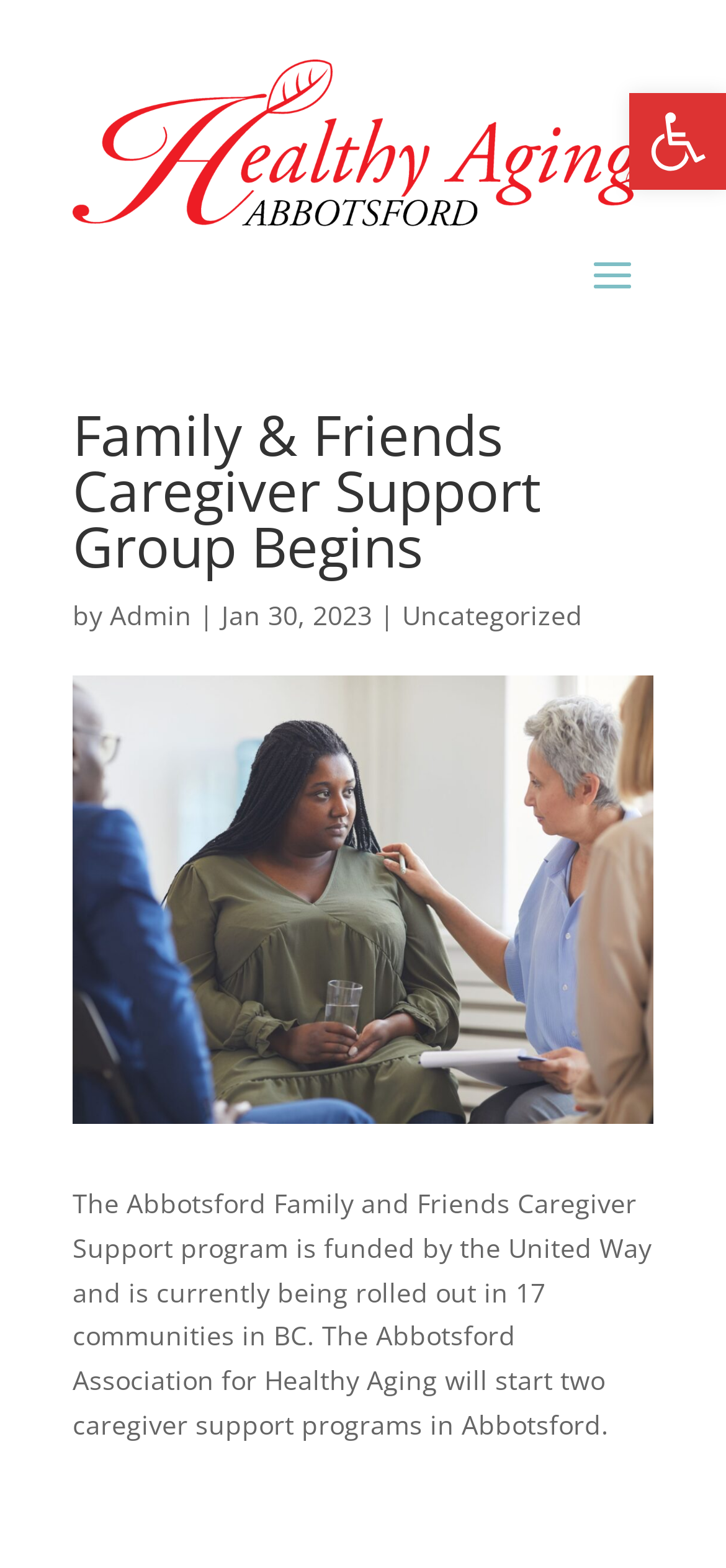What is the name of the caregiver support program?
Look at the screenshot and provide an in-depth answer.

I found the answer by reading the text content of the webpage, specifically the paragraph that starts with 'The Abbotsford Family and Friends Caregiver Support program...'. This paragraph provides information about the program, including its name.